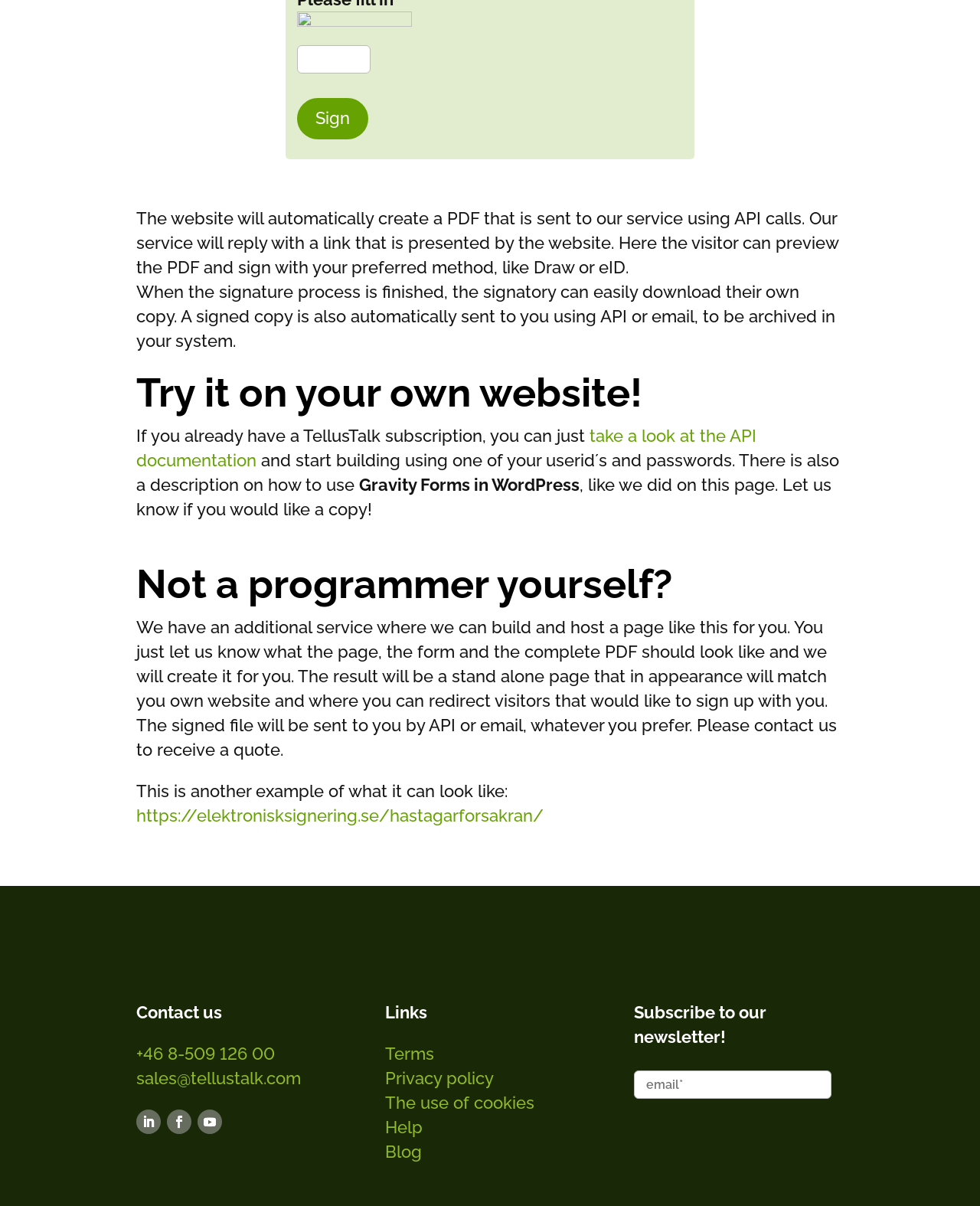Extract the bounding box coordinates for the UI element described by the text: "The use of cookies". The coordinates should be in the form of [left, top, right, bottom] with values between 0 and 1.

[0.393, 0.906, 0.545, 0.922]